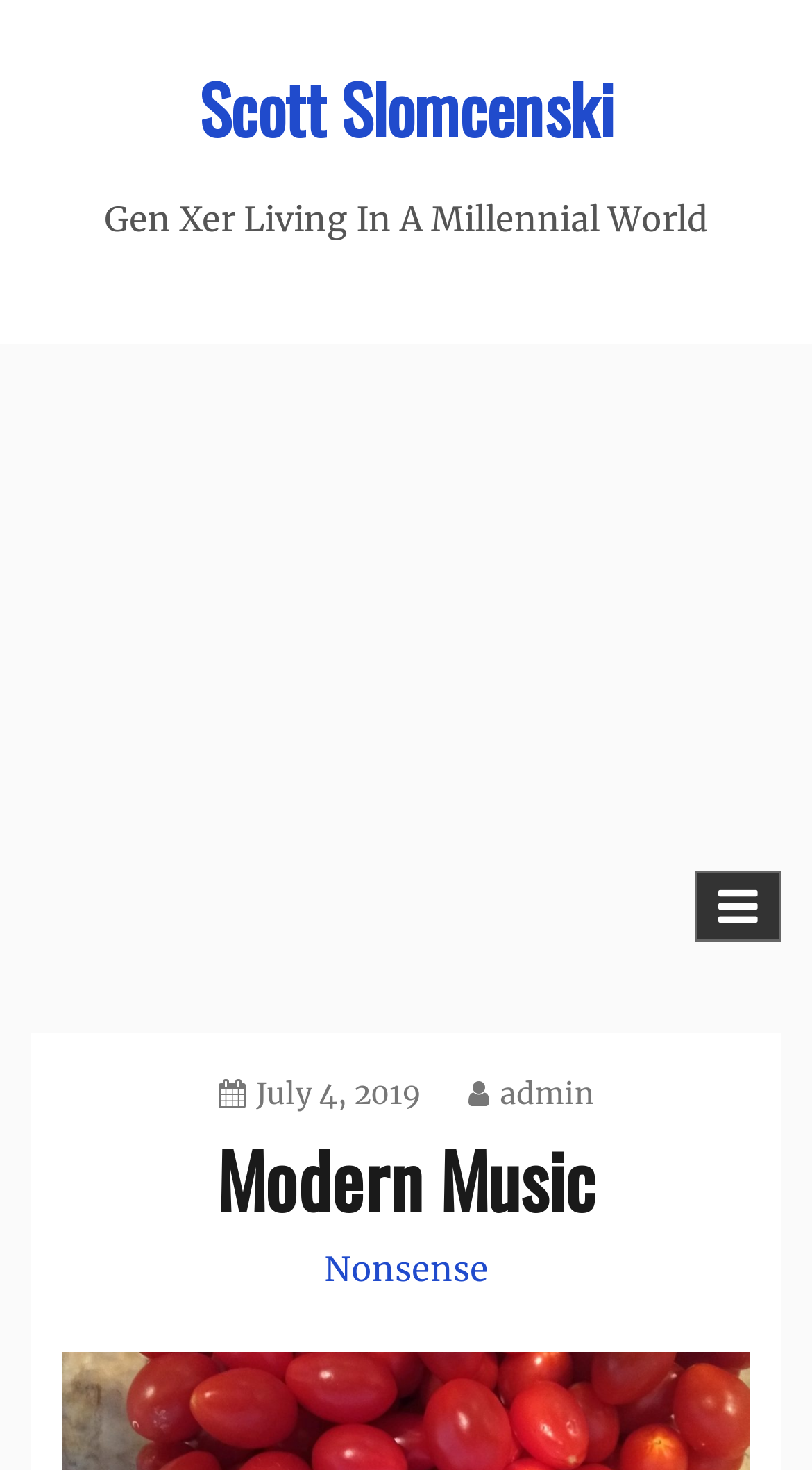Given the element description, predict the bounding box coordinates in the format (top-left x, top-left y, bottom-right x, bottom-right y), using floating point numbers between 0 and 1: July 4, 2019July 4, 2019

[0.269, 0.731, 0.518, 0.757]